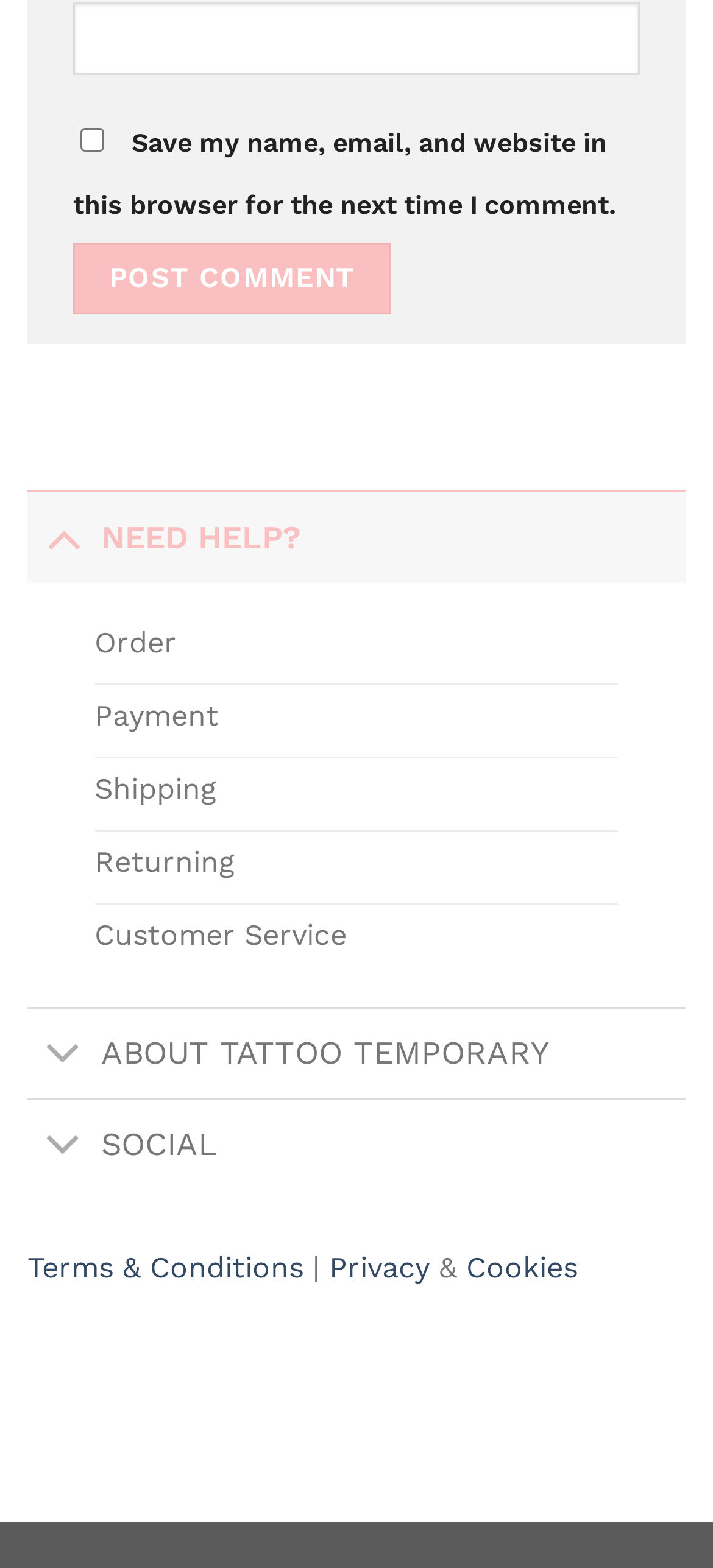What are the links at the bottom of the page?
Please interpret the details in the image and answer the question thoroughly.

At the bottom of the page, there are three links: 'Terms & Conditions', 'Privacy', and 'Cookies'. These links likely lead to pages with information about the website's terms and conditions, privacy policy, and cookie usage.